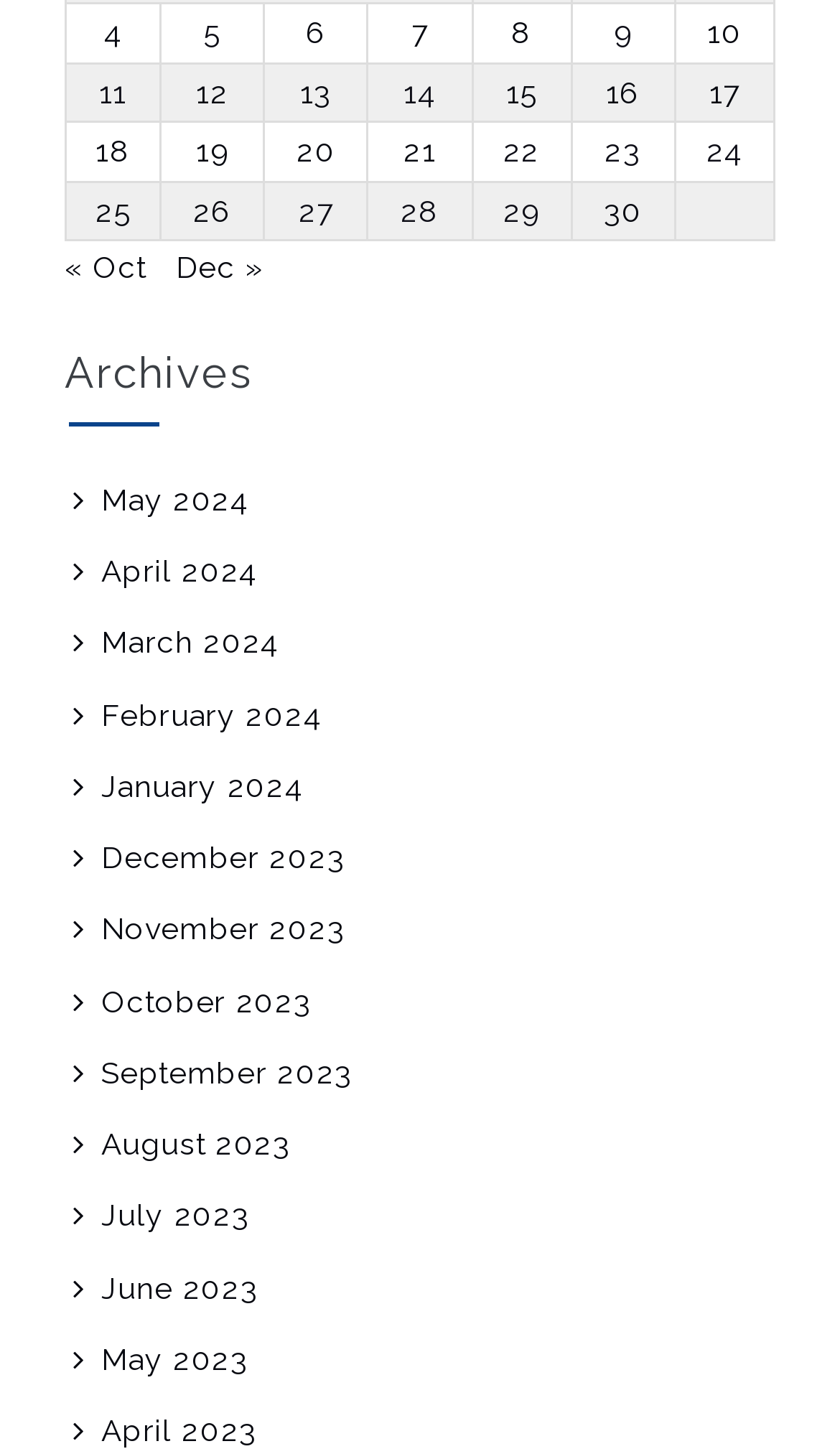How many months are listed in the archives?
Please provide a detailed and thorough answer to the question.

I counted the number of links in the archives section and found 12 links with month names, ranging from May 2024 to April 2023.